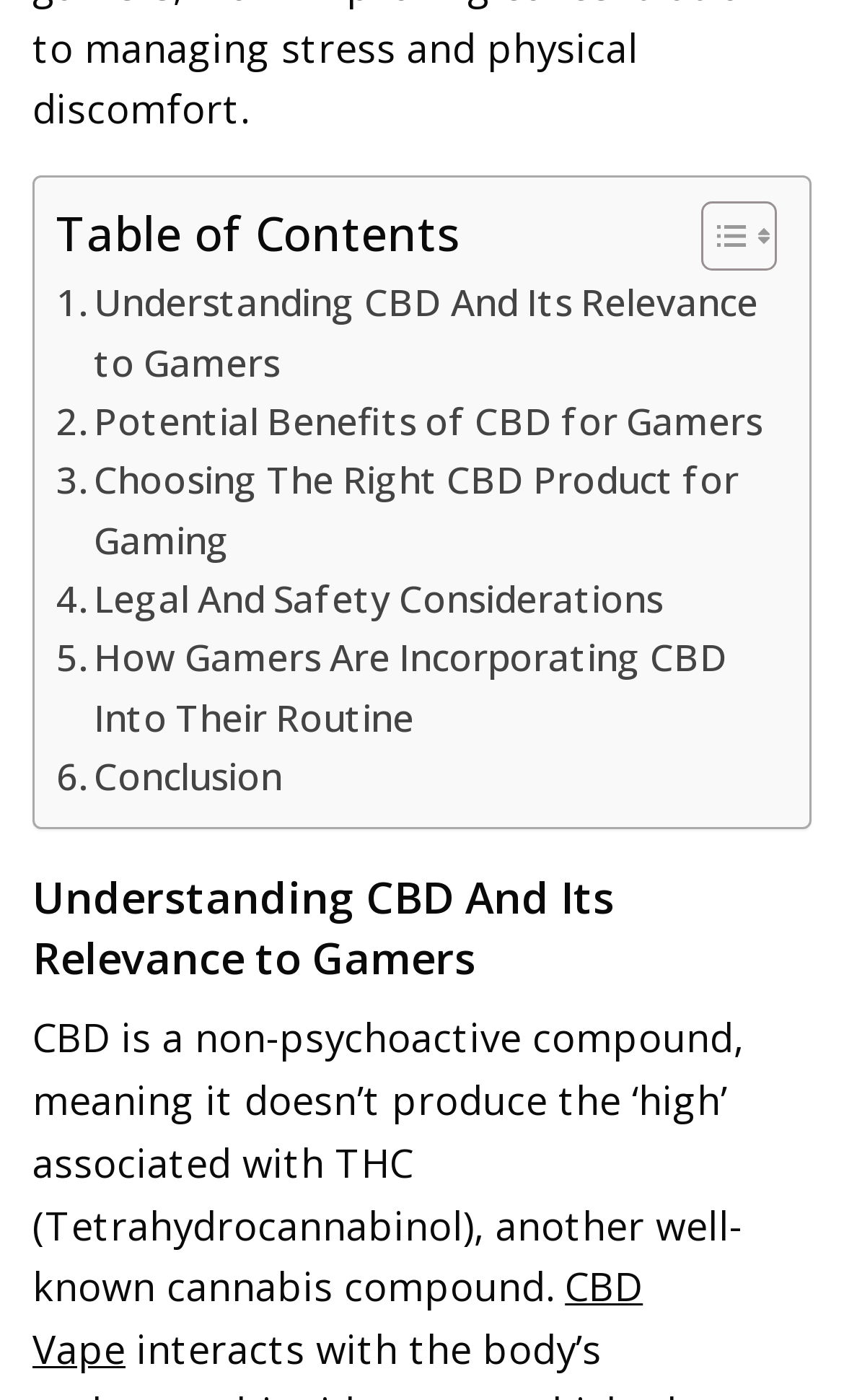Please provide a brief answer to the following inquiry using a single word or phrase:
What is the purpose of the toggle button?

Toggle Table of Content